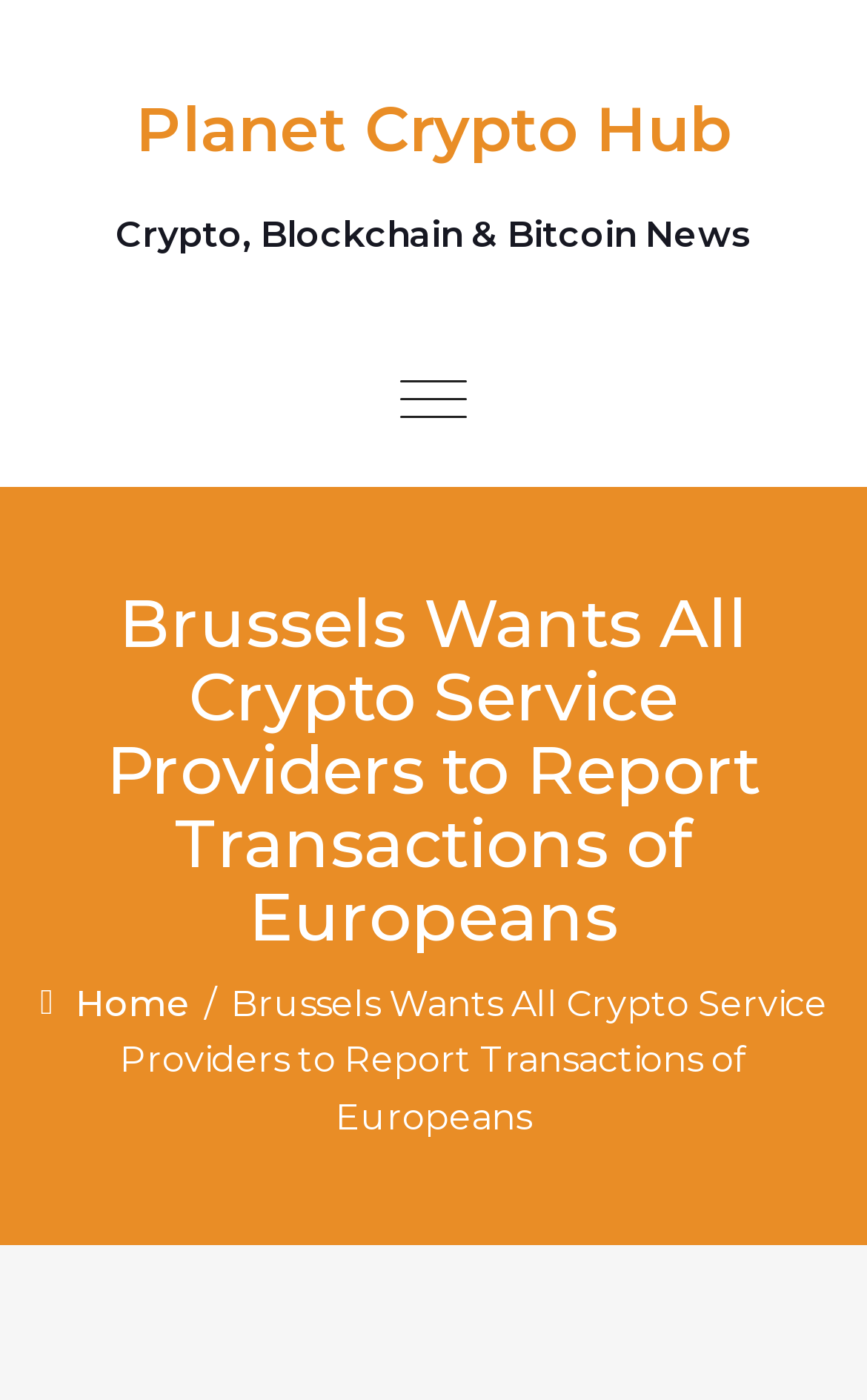What is the navigation button for?
Using the image as a reference, give a one-word or short phrase answer.

Toggle navigation